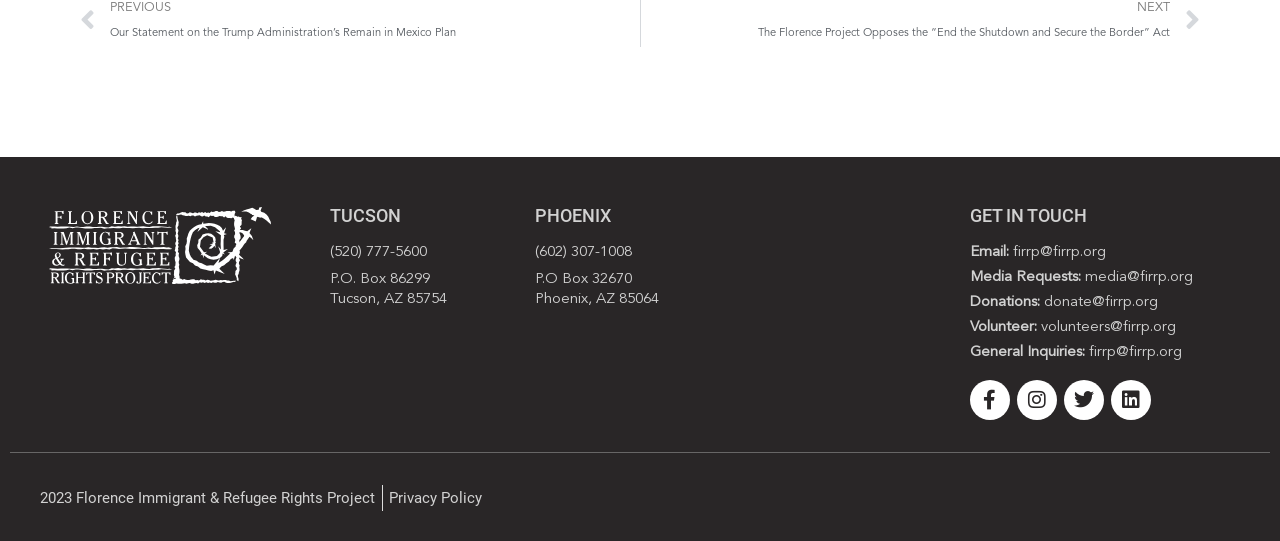Using the information from the screenshot, answer the following question thoroughly:
What is the link to the Facebook page?

I found the link to the Facebook page by looking at the section with the heading 'GET IN TOUCH' and found the link with the icon 'Facebook-f'.